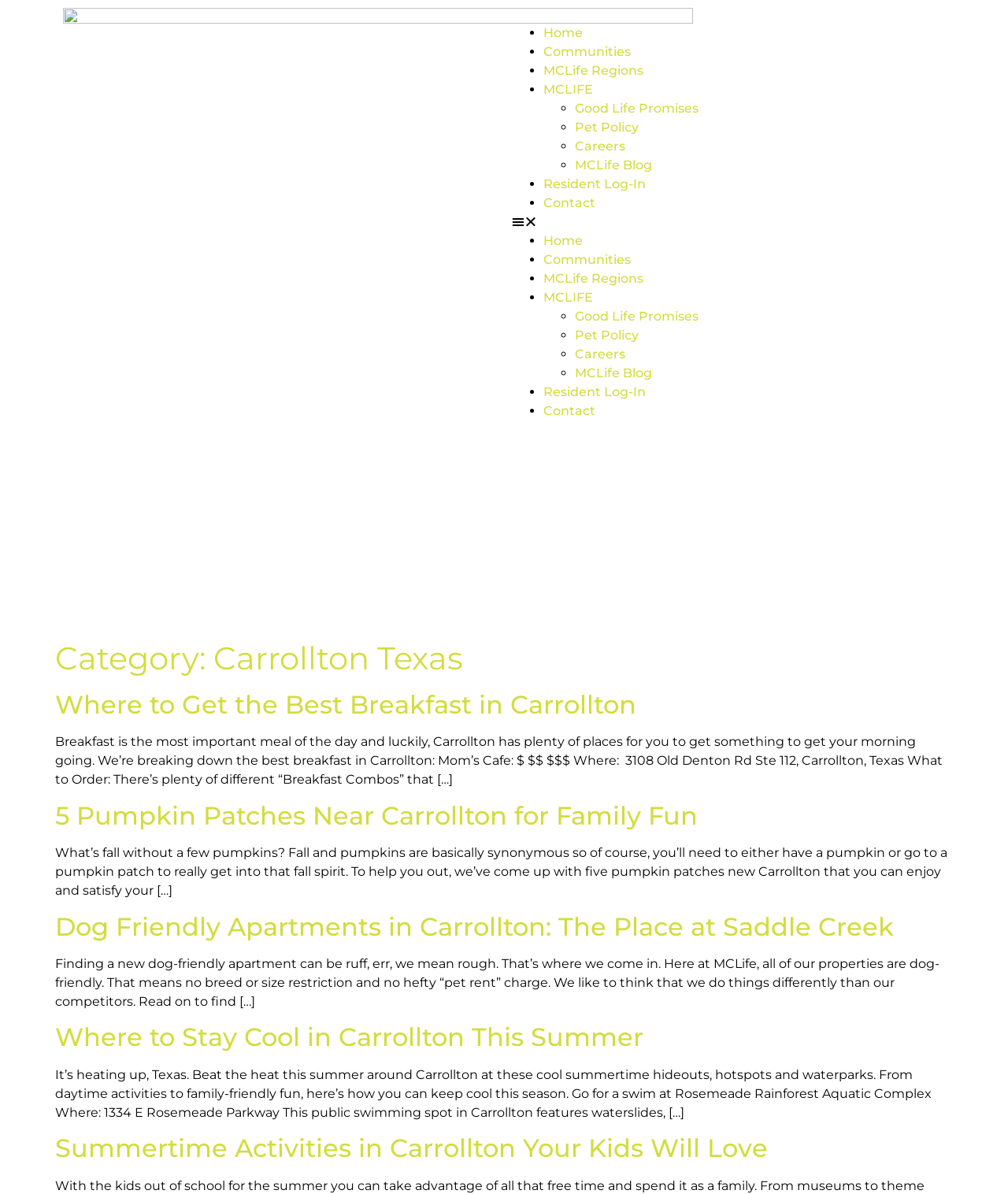Based on the description "Good Life Promises", find the bounding box of the specified UI element.

[0.57, 0.084, 0.693, 0.097]